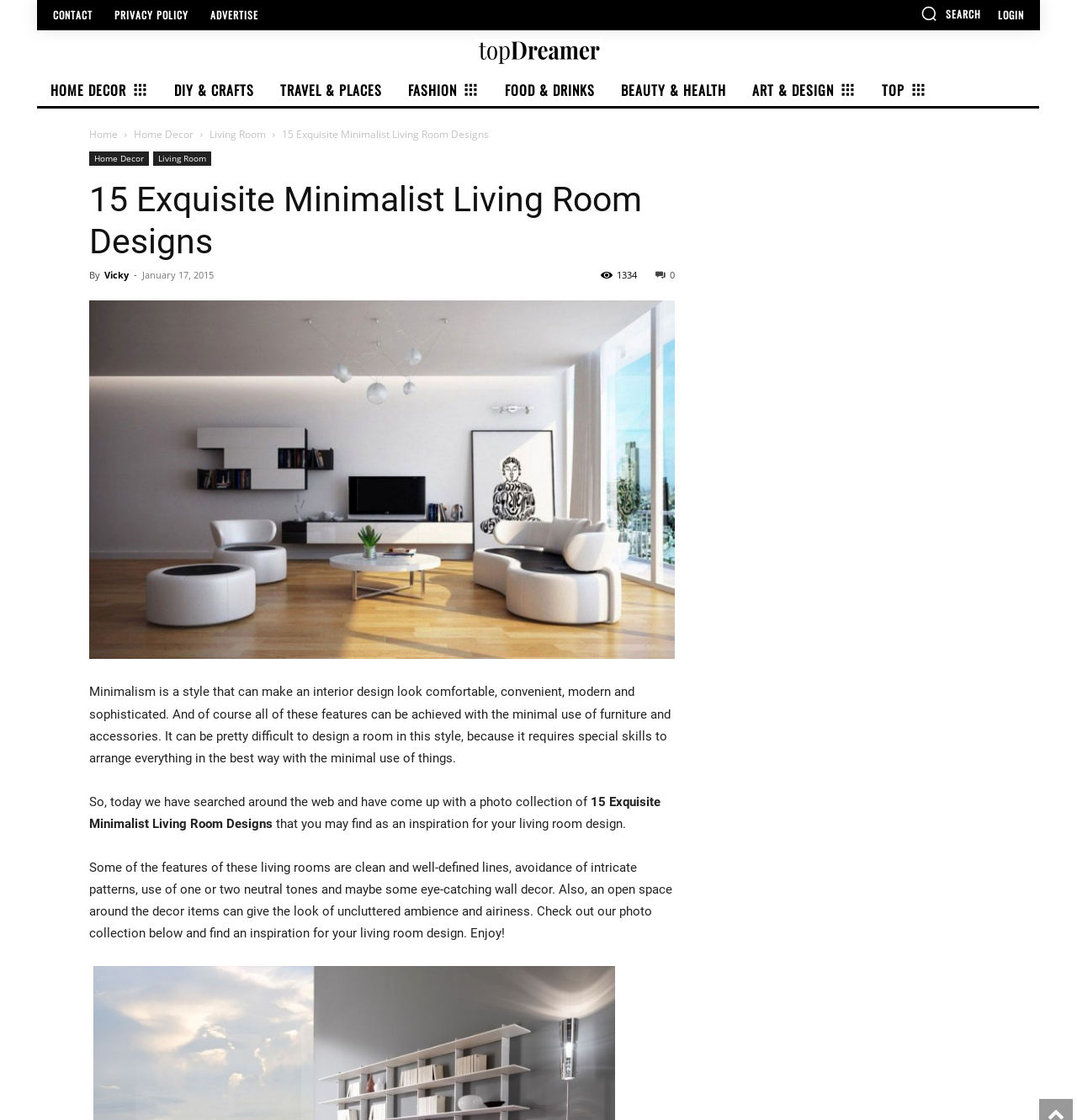Answer the question in a single word or phrase:
What is the tone of the webpage?

Informative